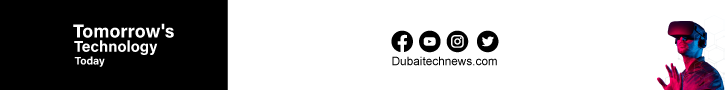Use a single word or phrase to answer the question: 
What is the website URL displayed on the banner?

Dubaitenews.com